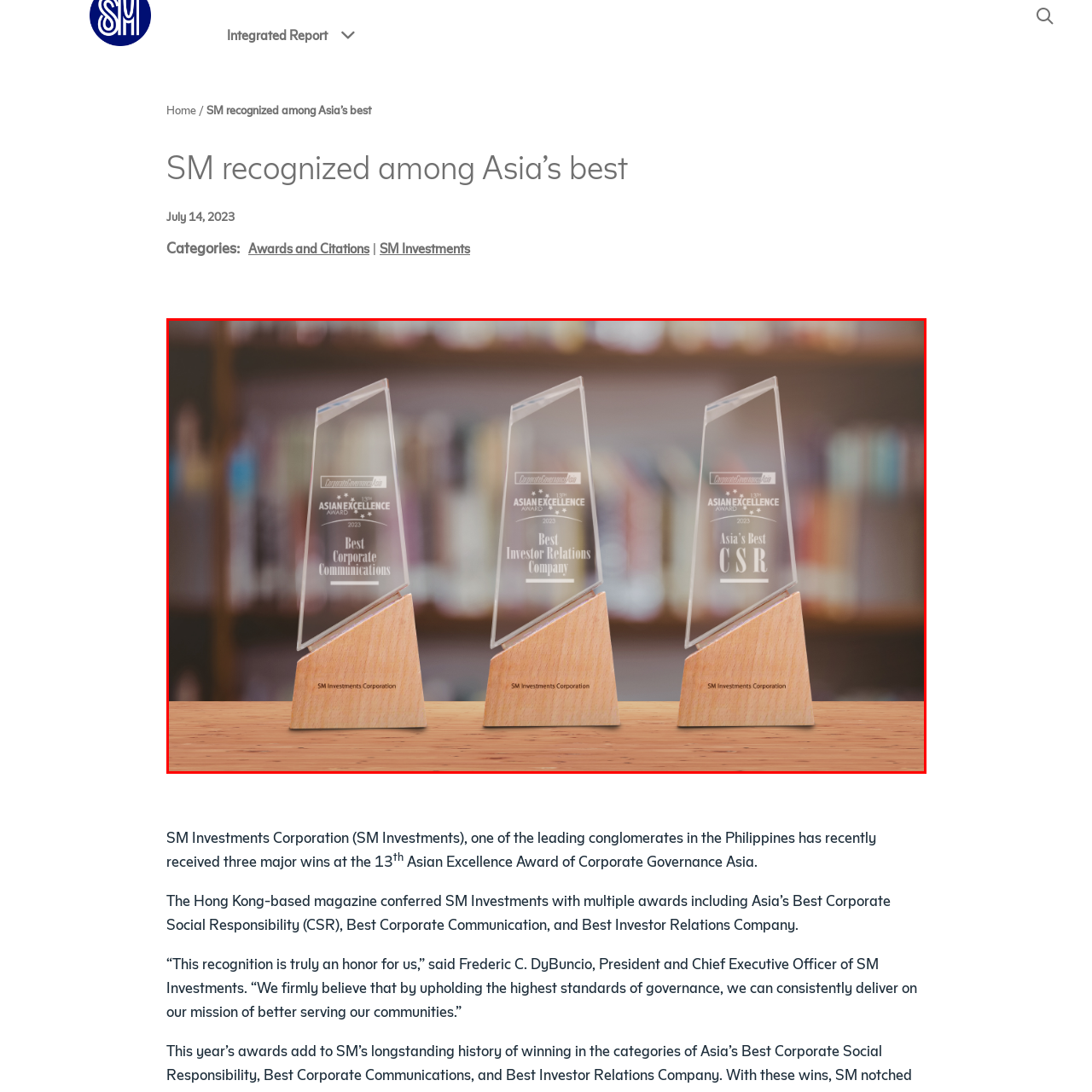Check the image marked by the red frame and reply to the question using one word or phrase:
What is the background setting of the image?

Formal or professional